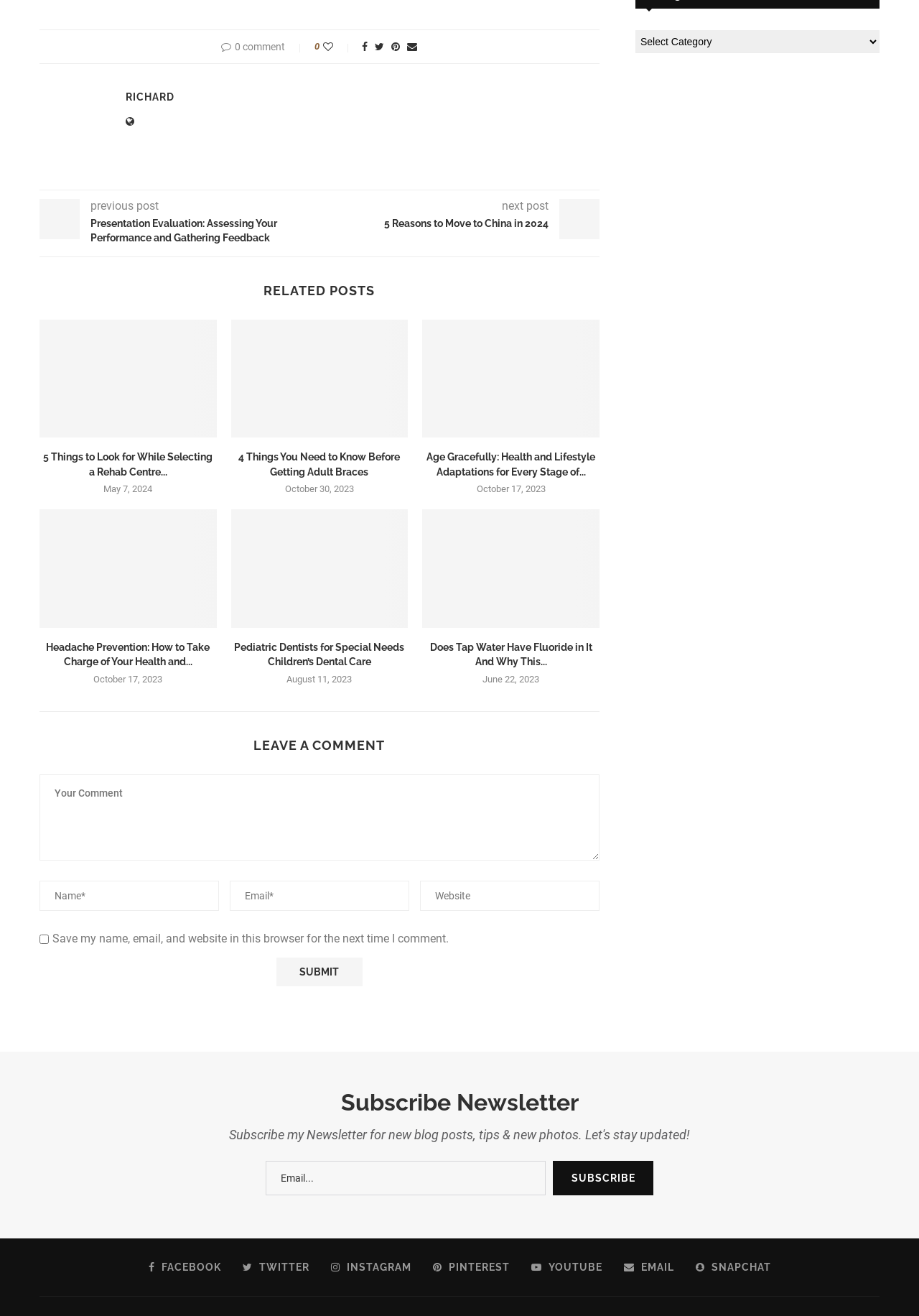Find and indicate the bounding box coordinates of the region you should select to follow the given instruction: "Like this post".

[0.352, 0.031, 0.384, 0.04]